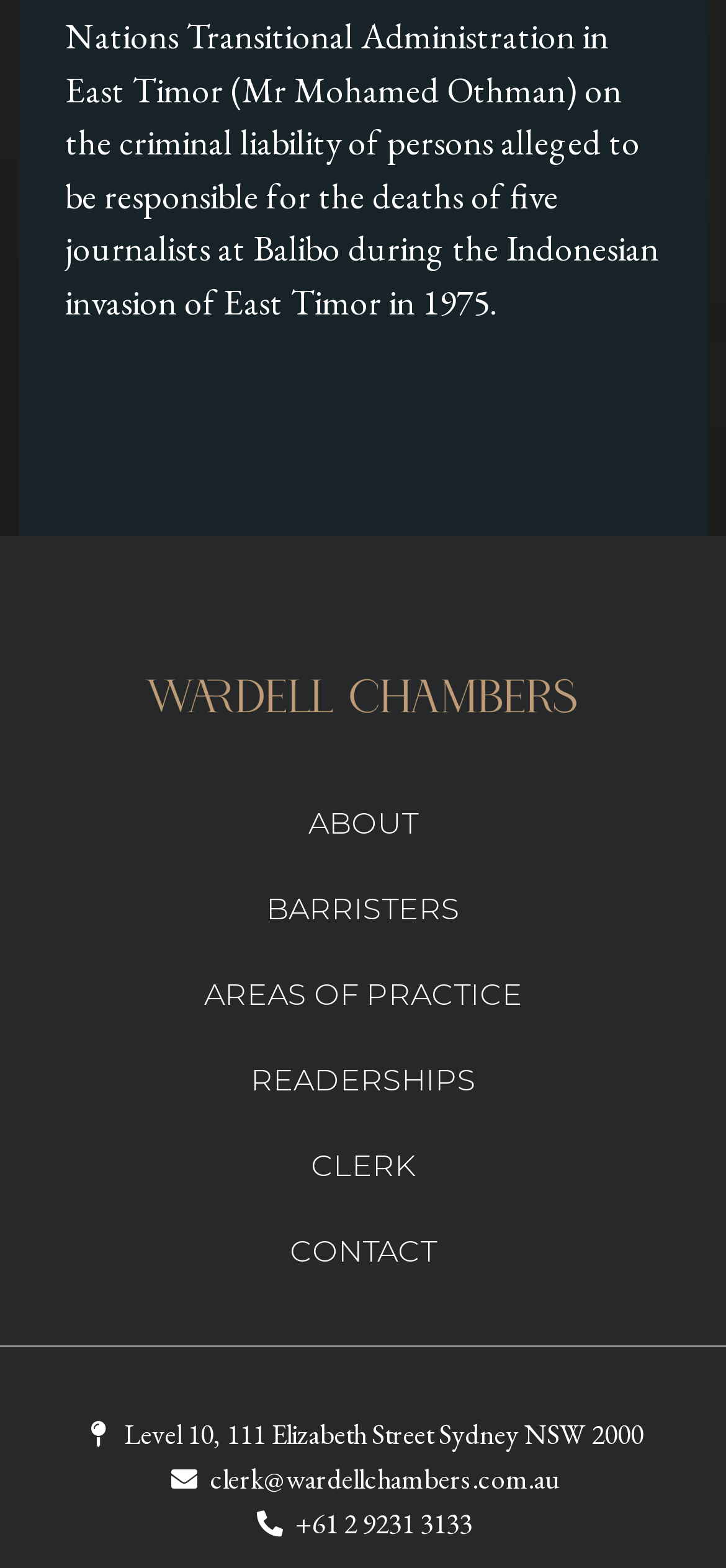Please identify the bounding box coordinates of the element's region that needs to be clicked to fulfill the following instruction: "Share on LinkedIn". The bounding box coordinates should consist of four float numbers between 0 and 1, i.e., [left, top, right, bottom].

None